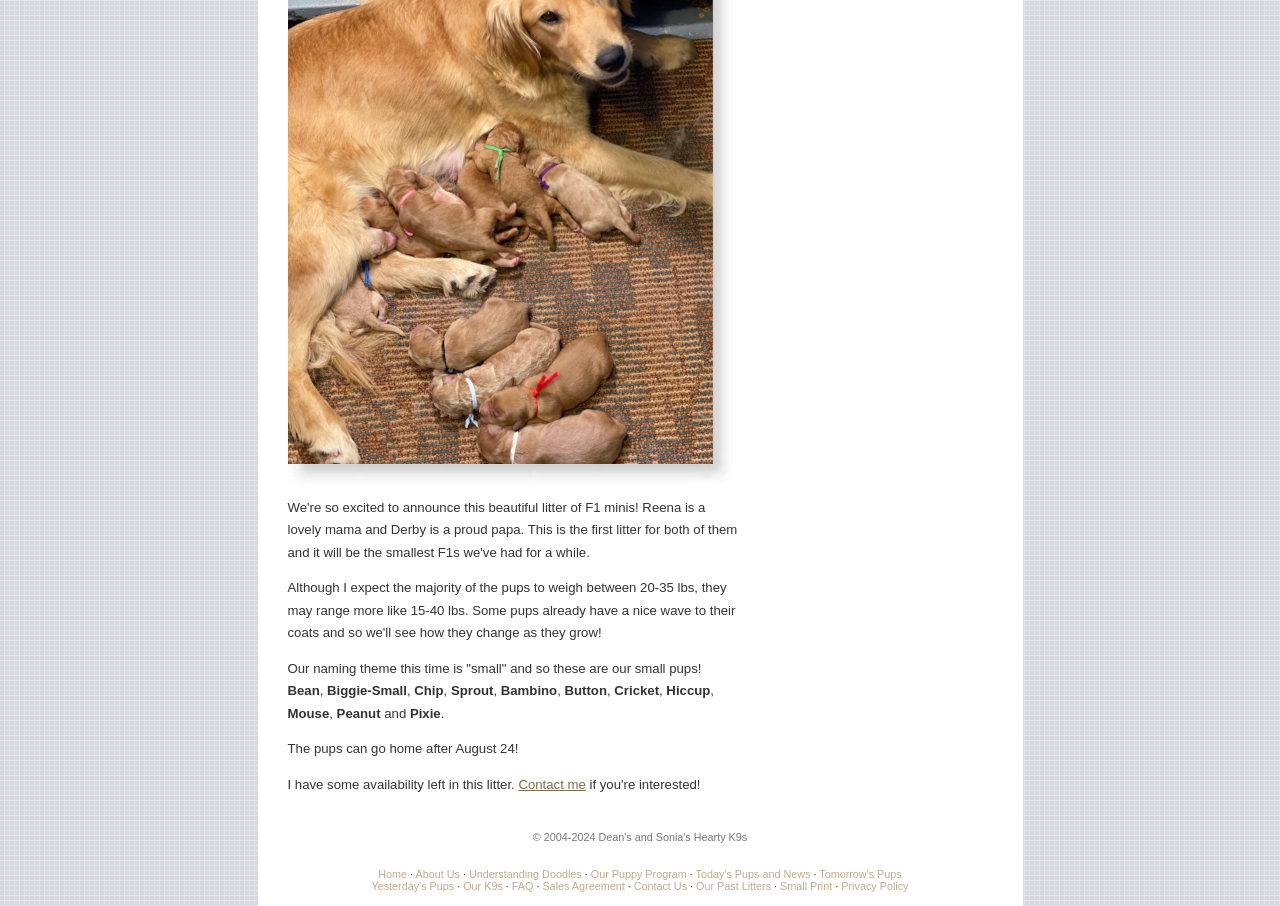Specify the bounding box coordinates of the area to click in order to follow the given instruction: "Read more about the article Notes from the Gardens: Ault Park."

None